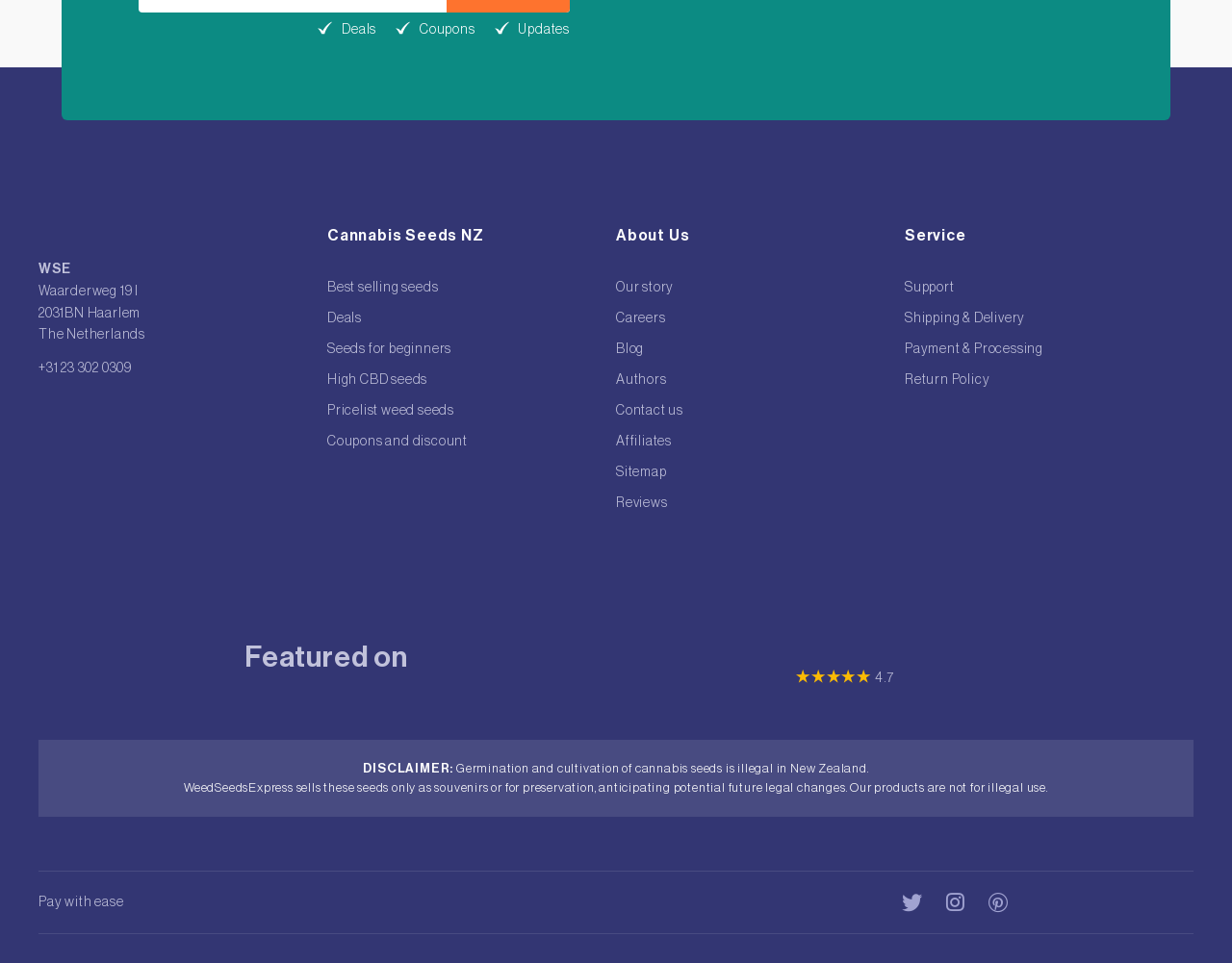Identify the bounding box coordinates of the area you need to click to perform the following instruction: "Click on 'Best selling seeds'".

[0.266, 0.292, 0.356, 0.306]